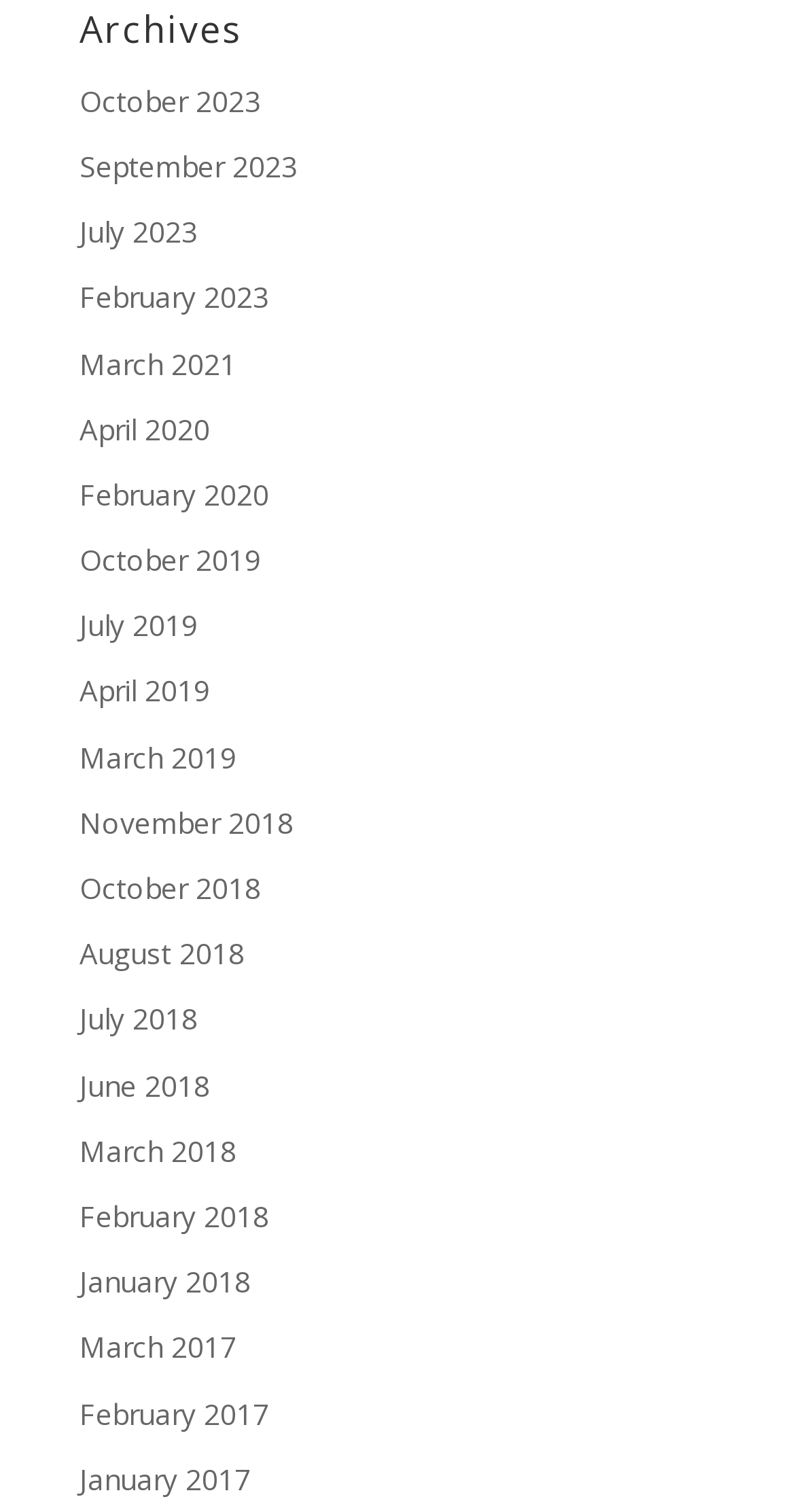Find the bounding box coordinates of the element's region that should be clicked in order to follow the given instruction: "view September 2023 archives". The coordinates should consist of four float numbers between 0 and 1, i.e., [left, top, right, bottom].

[0.1, 0.097, 0.374, 0.123]